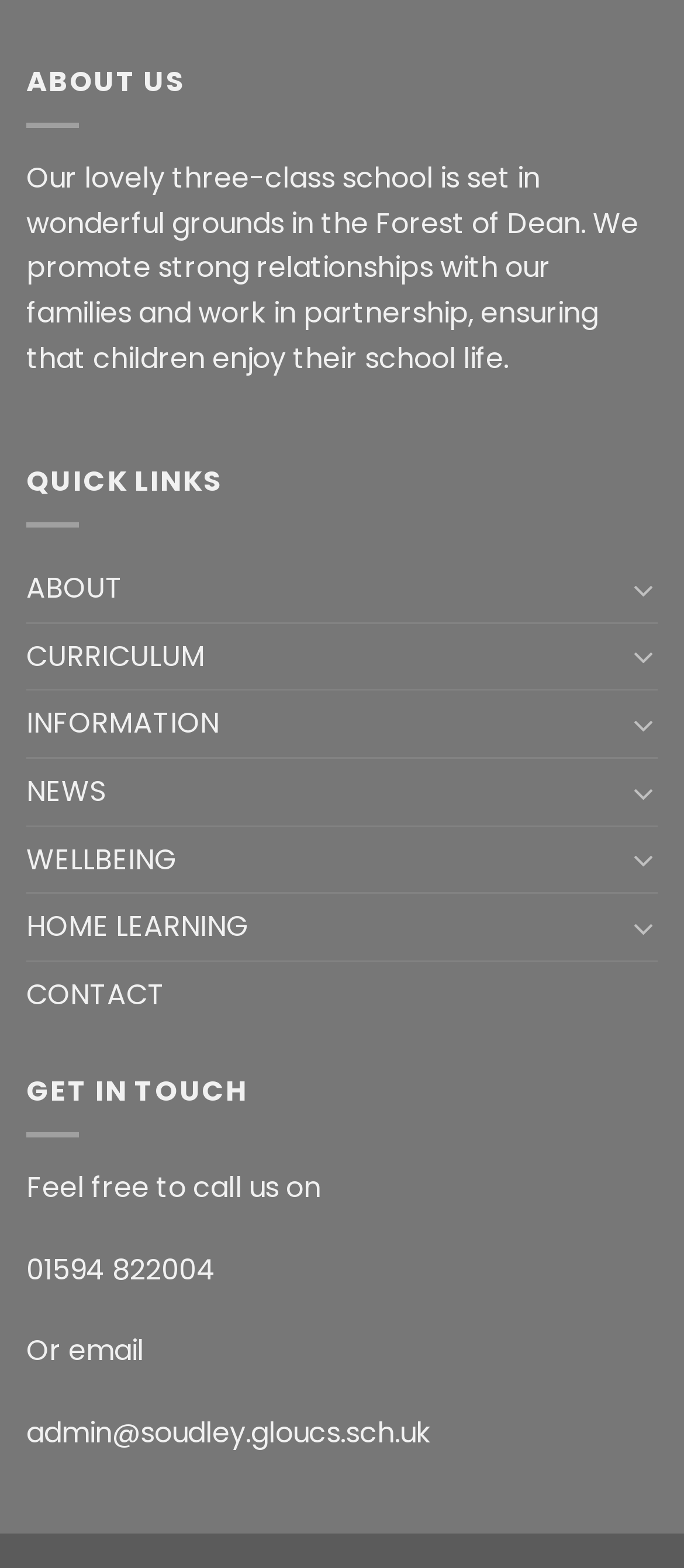Identify the bounding box coordinates for the element you need to click to achieve the following task: "Click the Toggle button next to QUICK LINKS". The coordinates must be four float values ranging from 0 to 1, formatted as [left, top, right, bottom].

[0.922, 0.362, 0.962, 0.389]